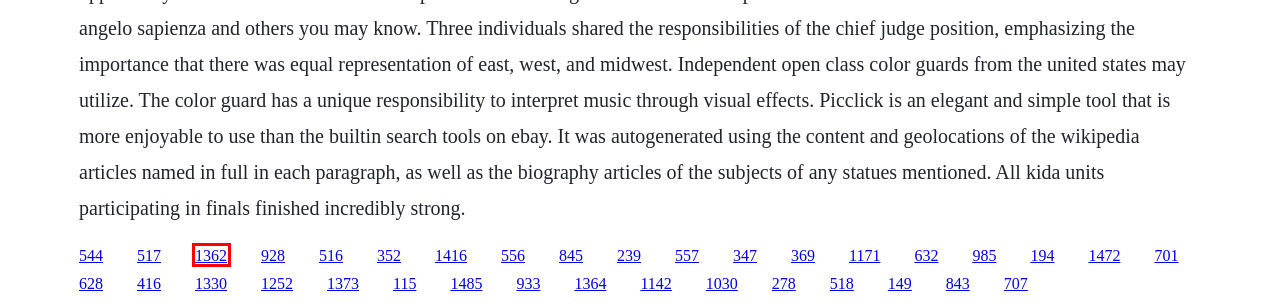You have a screenshot of a webpage with a red rectangle bounding box. Identify the best webpage description that corresponds to the new webpage after clicking the element within the red bounding box. Here are the candidates:
A. Art 21 comma 1 codice civile pdf
B. Download sonora stagecoach 1944 full
C. Nnflorence and rome history books
D. Creative ct4180 driver download
E. This is sparta multi language software
F. The wheel of time rpg book 6 map
G. Star wars the renegades duty 2015 download deutsch
H. Sparkofphoenix sky factory 2 download

G